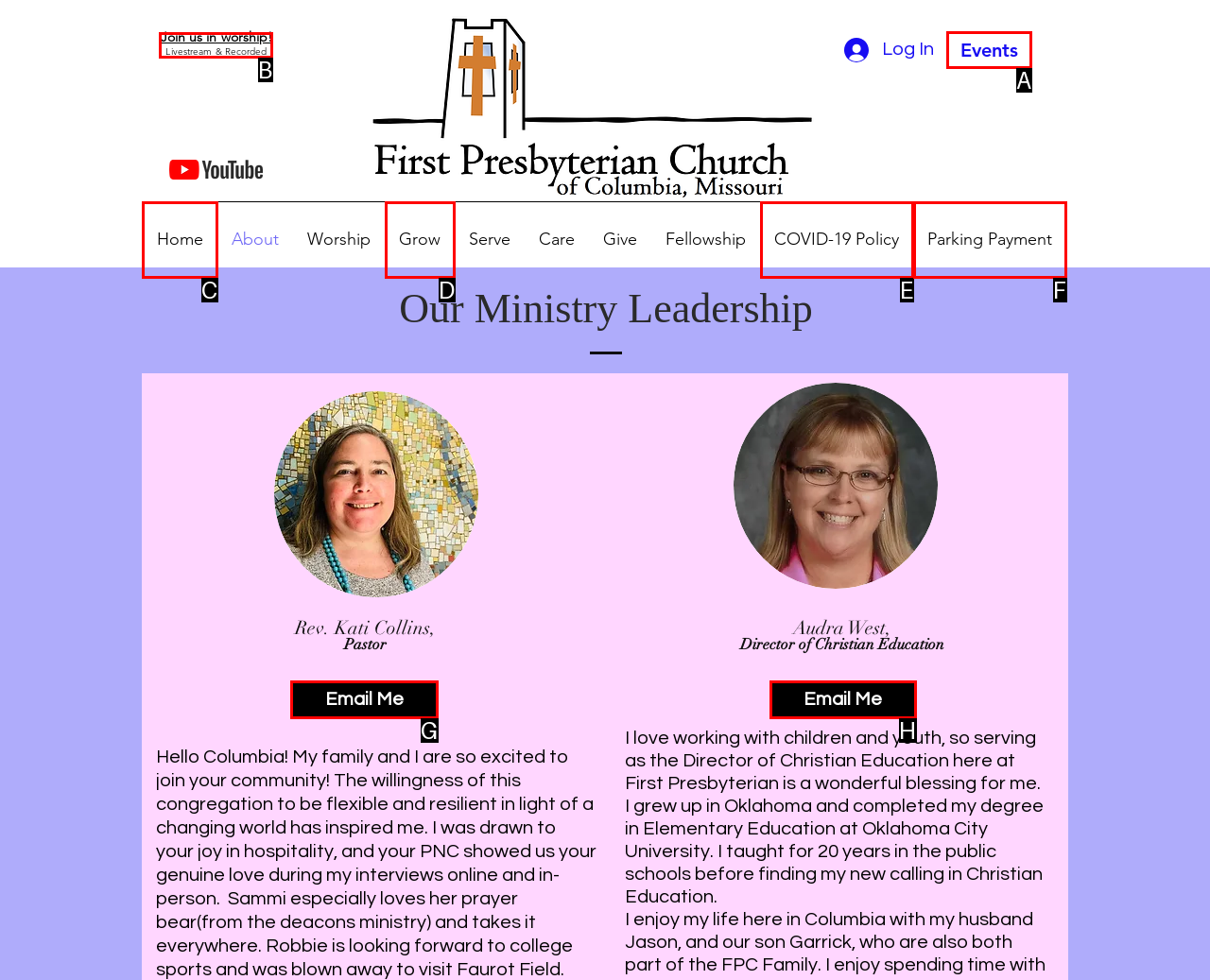Choose the correct UI element to click for this task: Watch the 'Join us in worship! Livestream & Recorded' video Answer using the letter from the given choices.

B